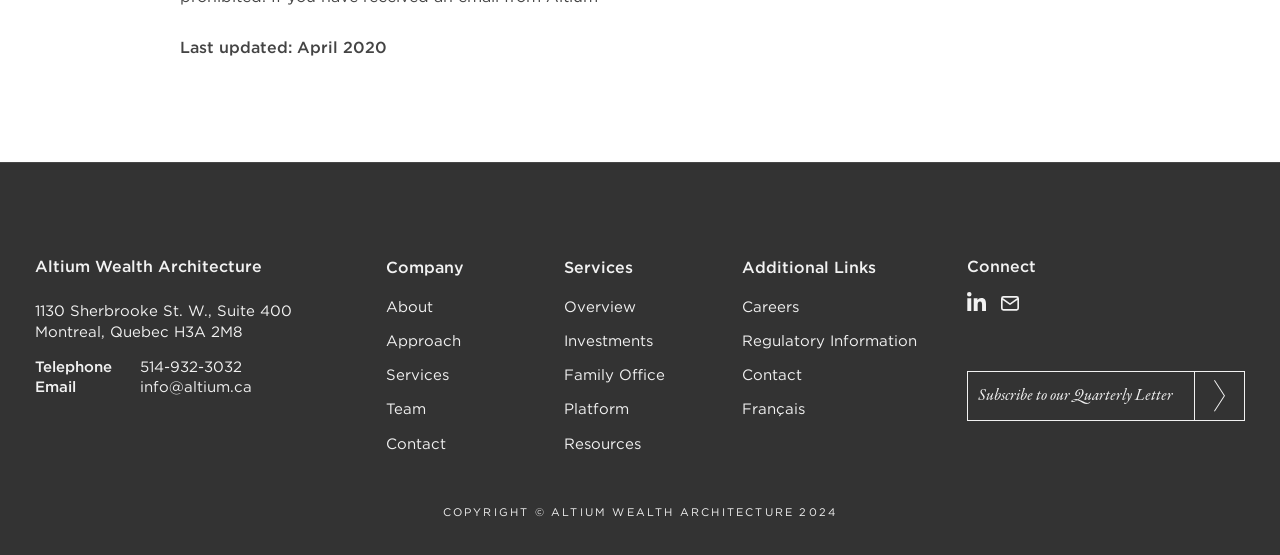Respond to the question below with a single word or phrase:
What is the company's phone number?

514-932-3032